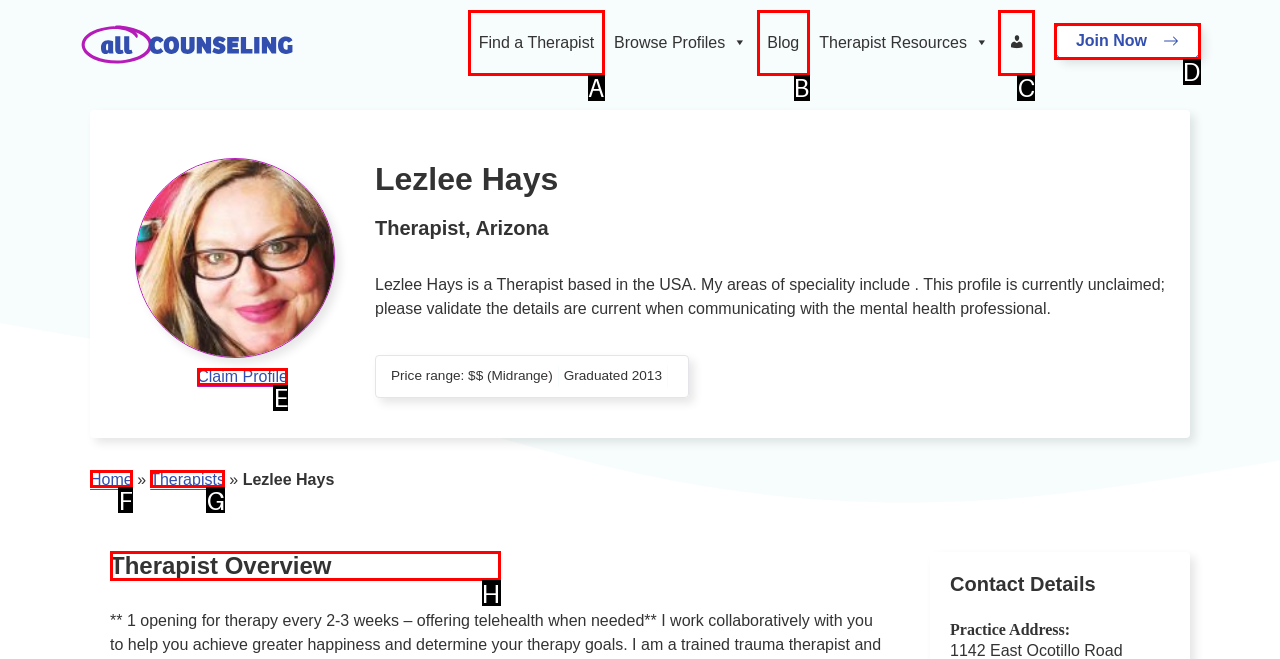For the task "Read Lezlee Hays' therapist overview", which option's letter should you click? Answer with the letter only.

H